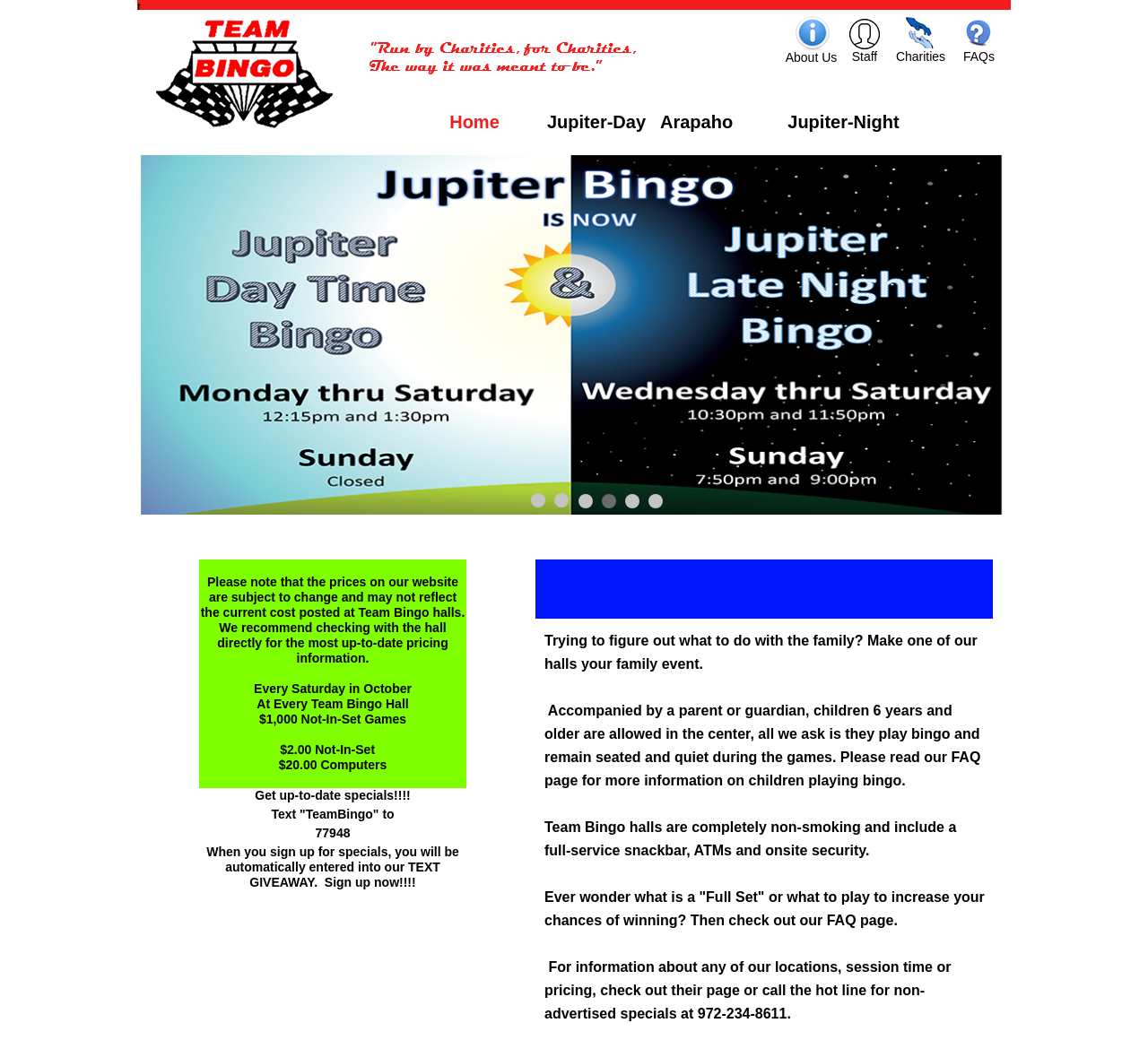Please determine the bounding box coordinates of the element to click in order to execute the following instruction: "Click Jupiter-Night link". The coordinates should be four float numbers between 0 and 1, specified as [left, top, right, bottom].

[0.66, 0.1, 0.809, 0.133]